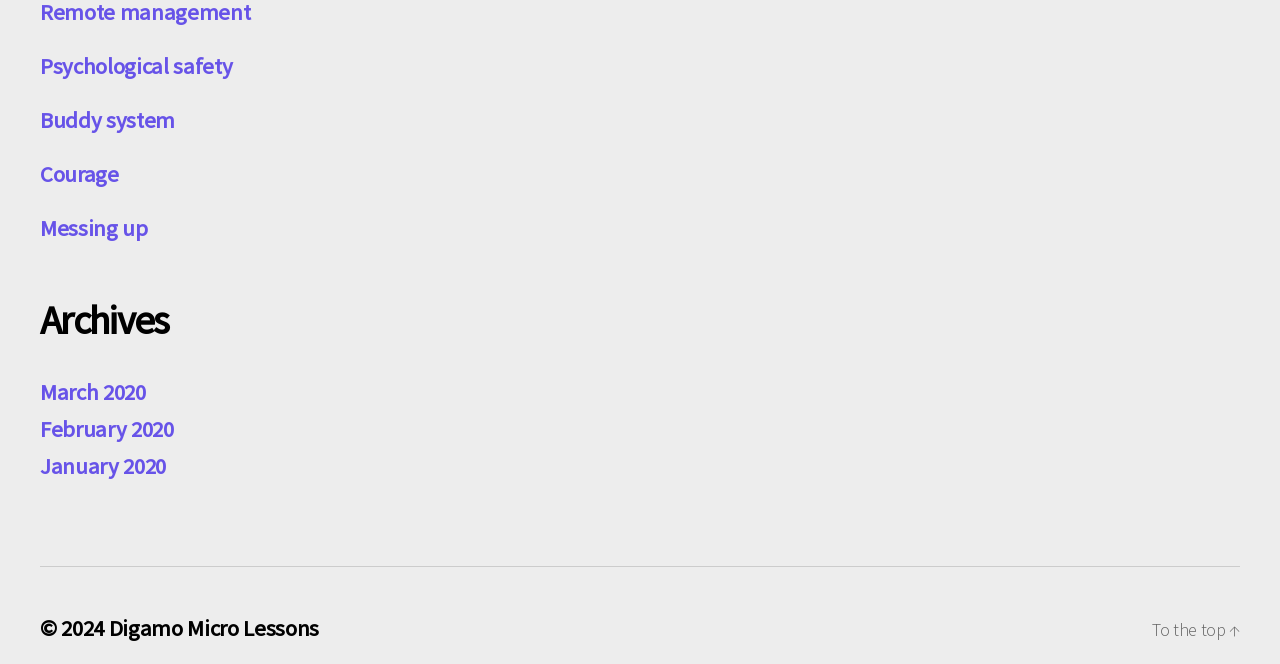What is the last archive link?
Look at the image and respond with a one-word or short-phrase answer.

January 2020